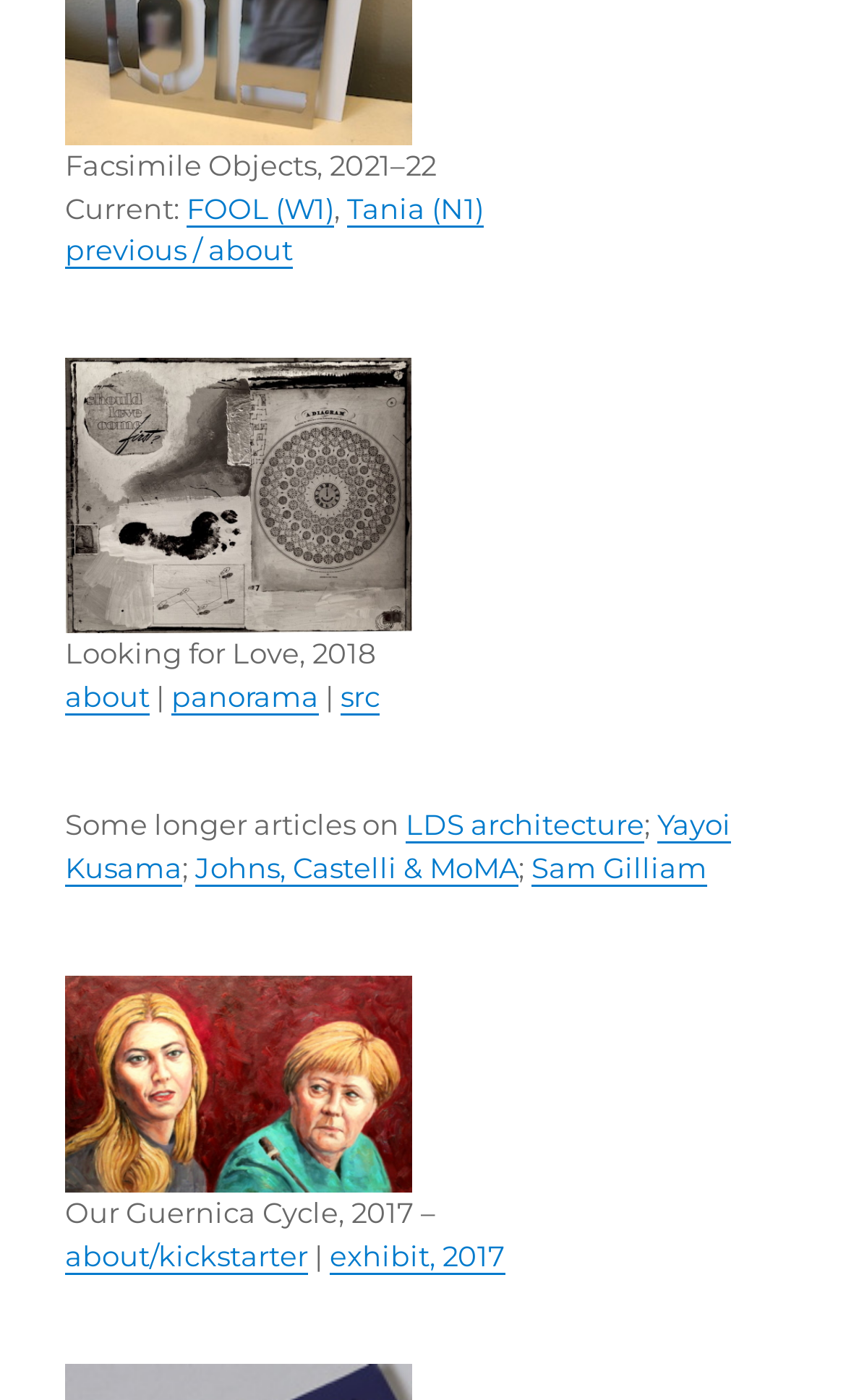Identify the bounding box coordinates for the region of the element that should be clicked to carry out the instruction: "Go to about page". The bounding box coordinates should be four float numbers between 0 and 1, i.e., [left, top, right, bottom].

[0.077, 0.485, 0.177, 0.51]